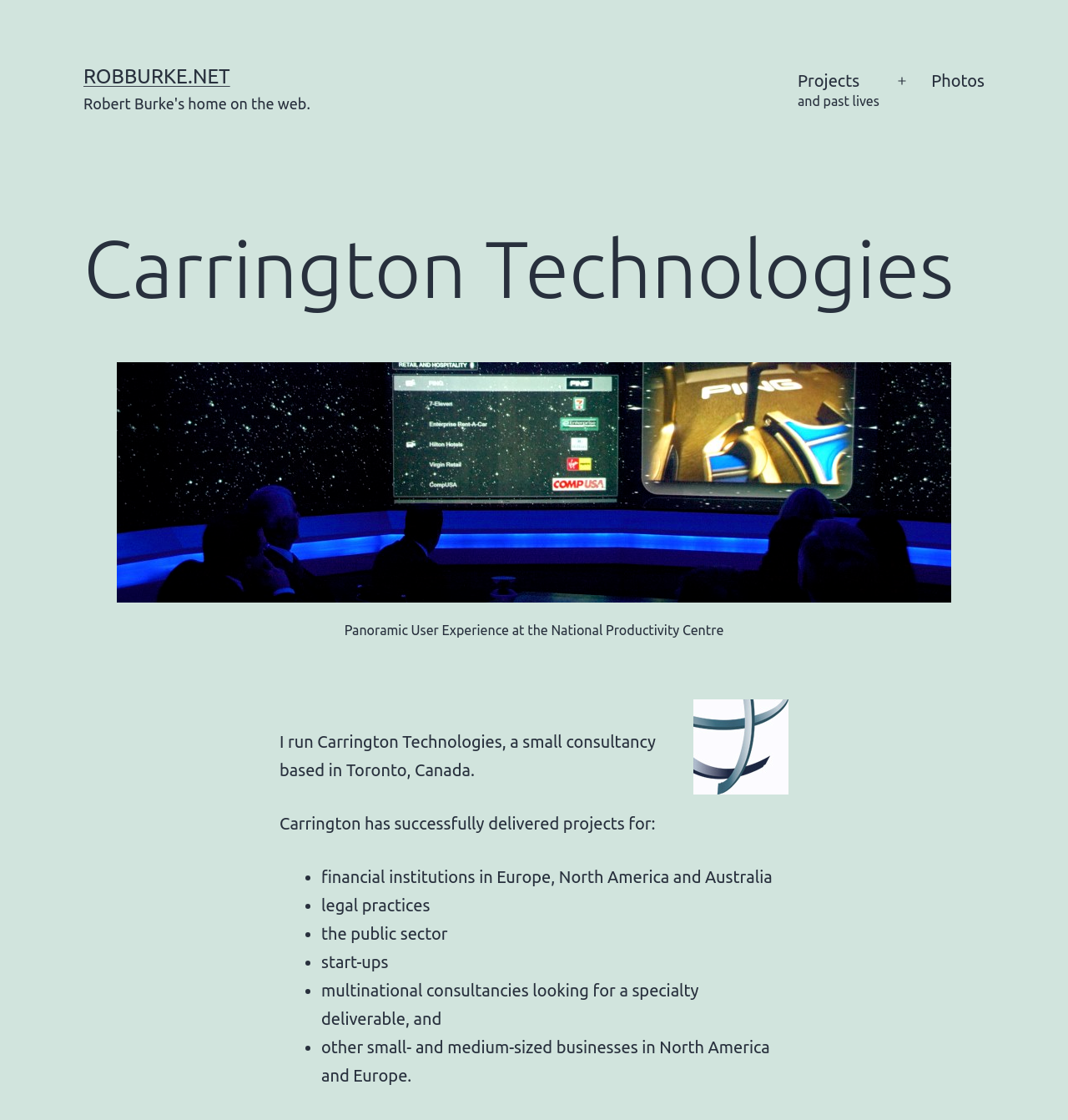What is the image on the webpage about?
Please provide a detailed answer to the question.

The image on the webpage is described as 'Panoramic User Experience at the National Productivity Centre' and is located below the header.